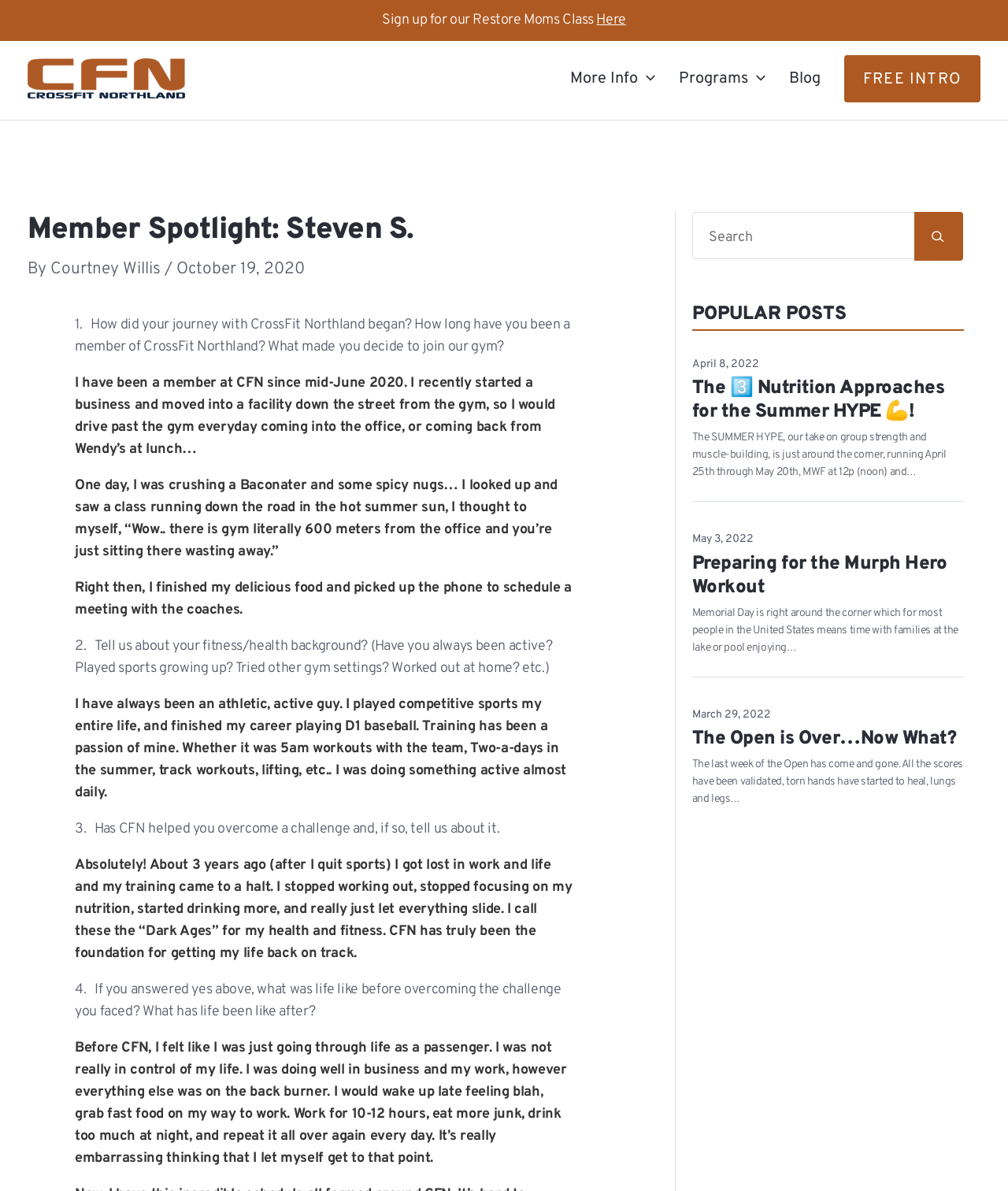What is the name of the class mentioned in the popular posts section?
Refer to the image and offer an in-depth and detailed answer to the question.

The question can be answered by looking at the popular posts section, where it mentions 'The SUMMER HYPE, our take on group strength and muscle-building...' which indicates that the class is called The SUMMER HYPE.